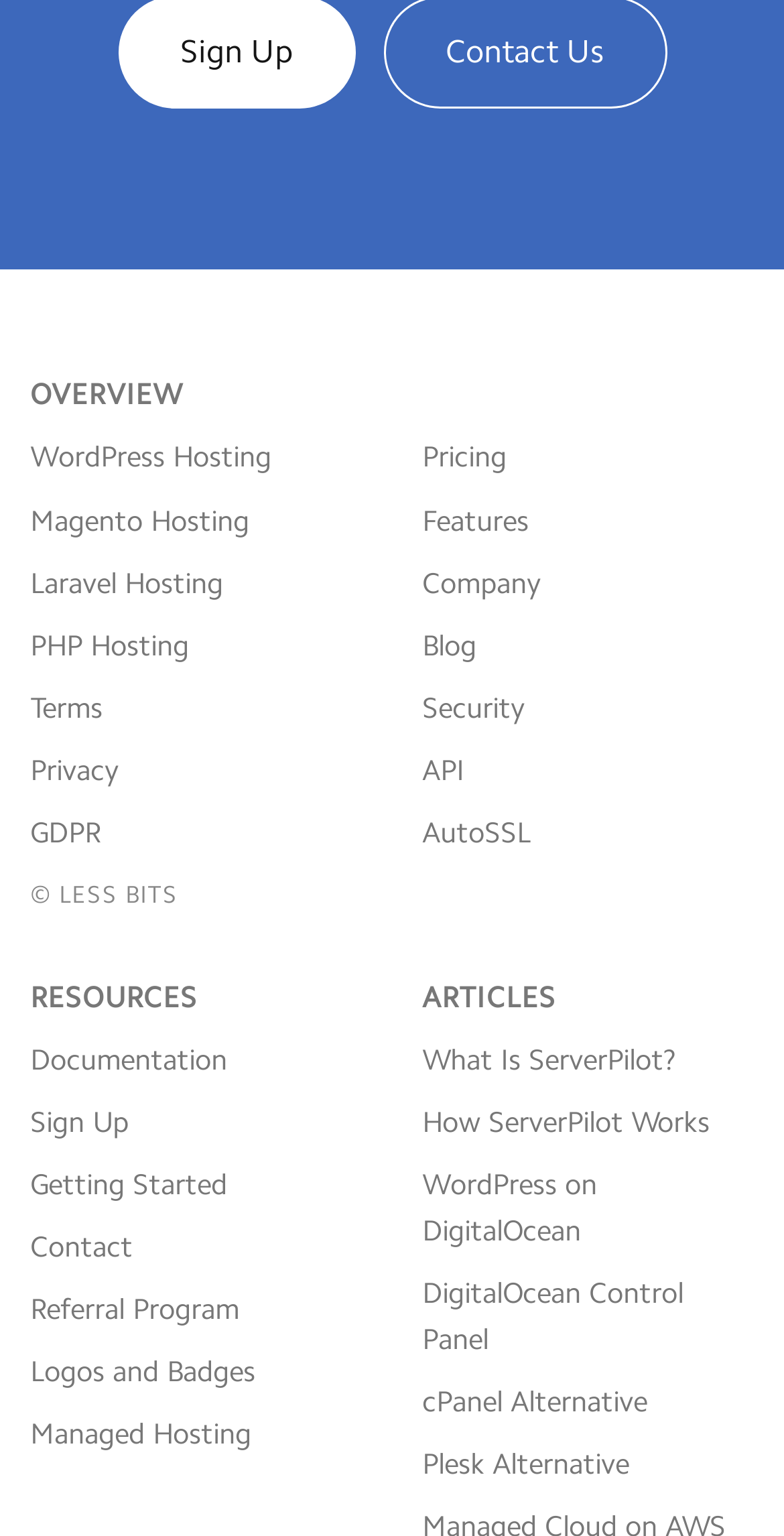Locate the bounding box coordinates of the area where you should click to accomplish the instruction: "Click on WordPress Hosting".

[0.038, 0.286, 0.346, 0.31]